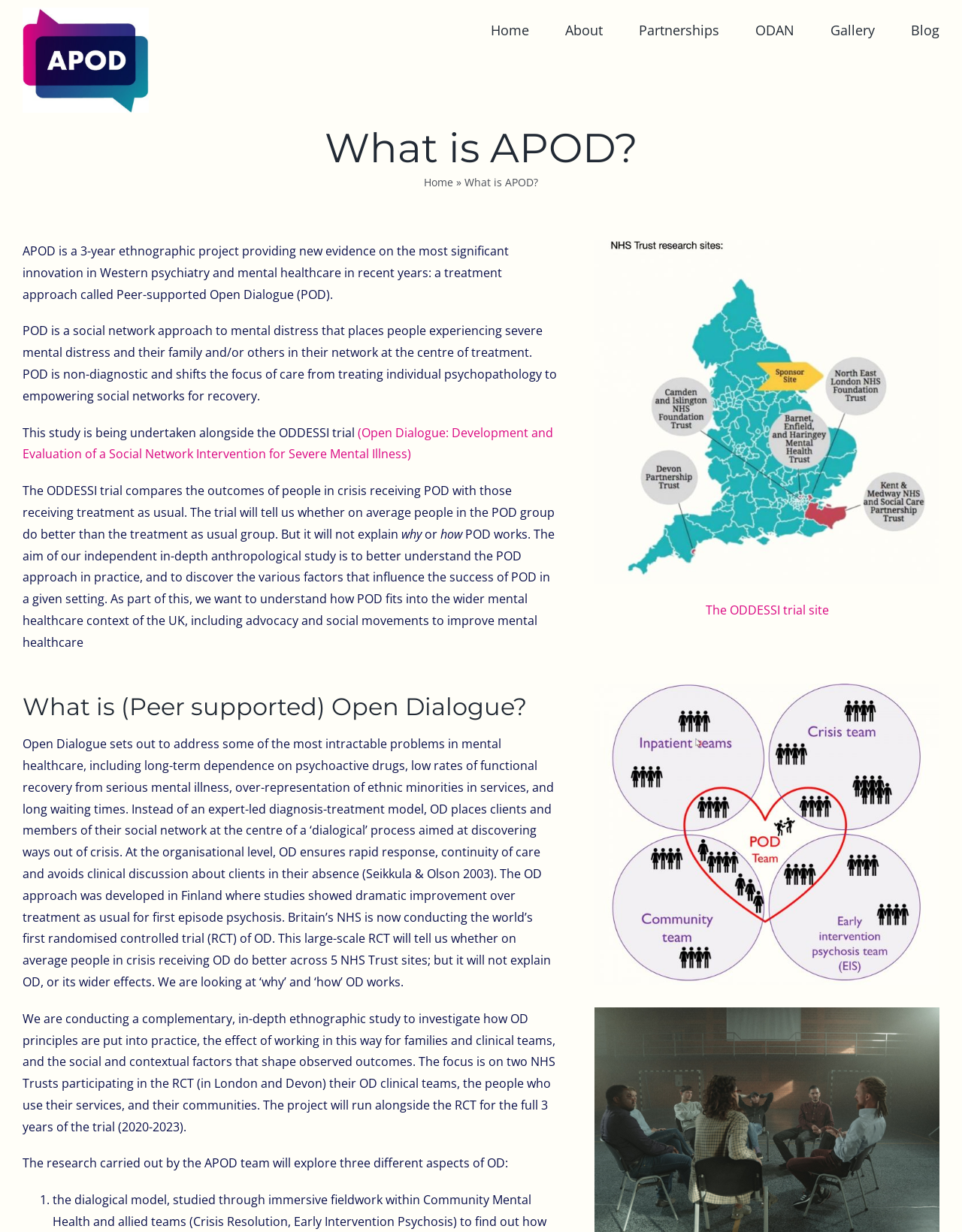What is the name of the trial that APOD is being undertaken alongside?
Could you answer the question with a detailed and thorough explanation?

The APOD project is being undertaken alongside the ODDESSI trial, which compares the outcomes of people in crisis receiving POD with those receiving treatment as usual.